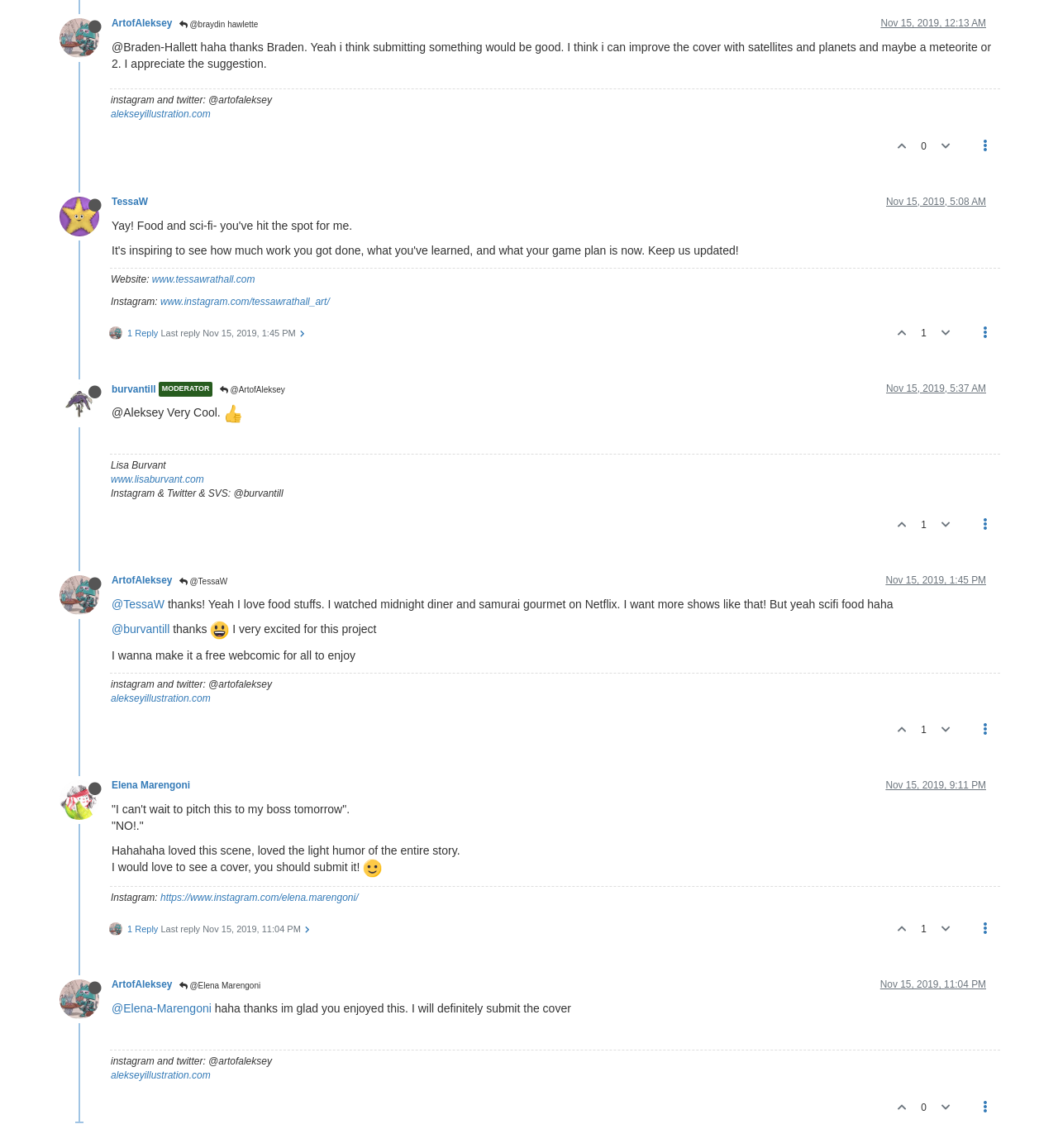What is the website of TessaW?
Answer the question with a detailed and thorough explanation.

TessaW's website is mentioned in her comment as 'Website: www.tessawrathall.com', so the answer is www.tessawrathall.com.